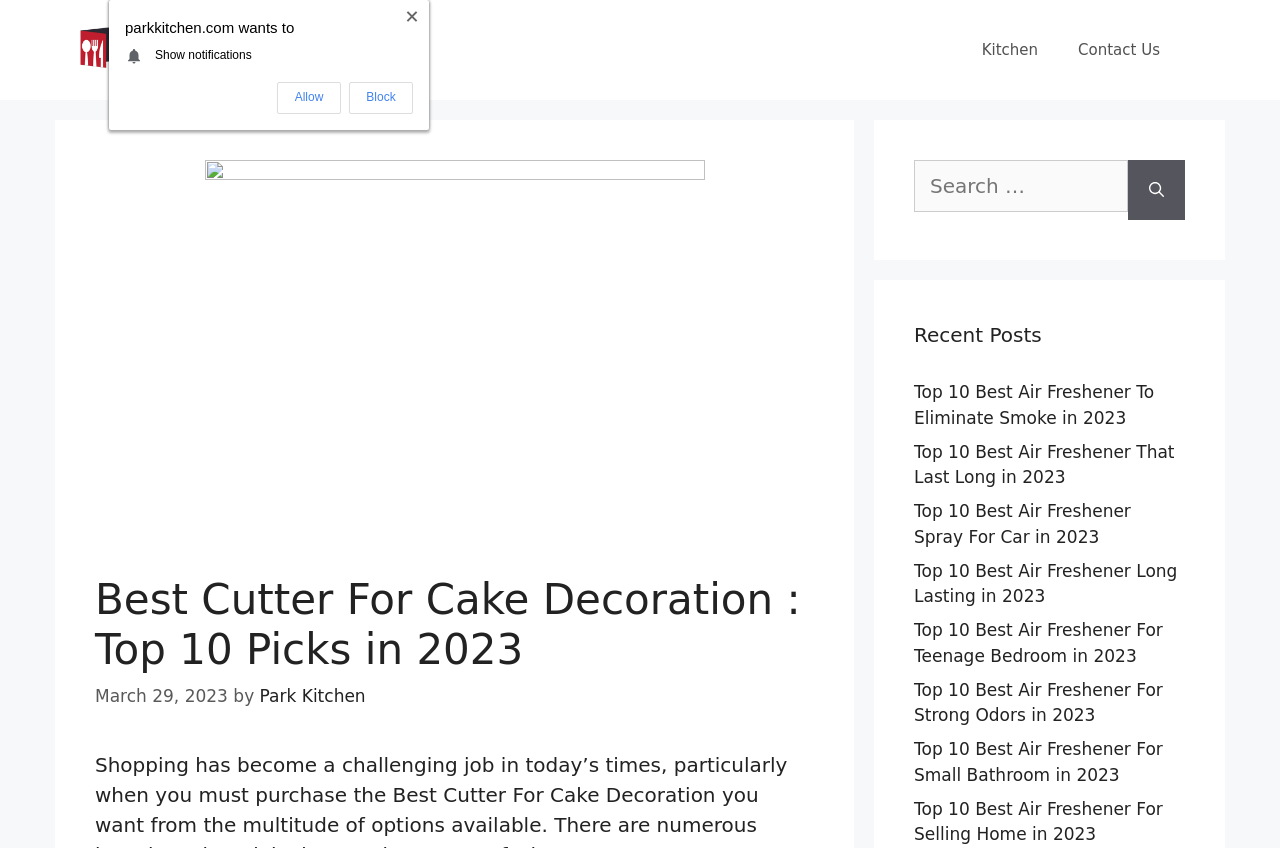Determine the bounding box coordinates in the format (top-left x, top-left y, bottom-right x, bottom-right y). Ensure all values are floating point numbers between 0 and 1. Identify the bounding box of the UI element described by: Call our office at 231.489.8151

None